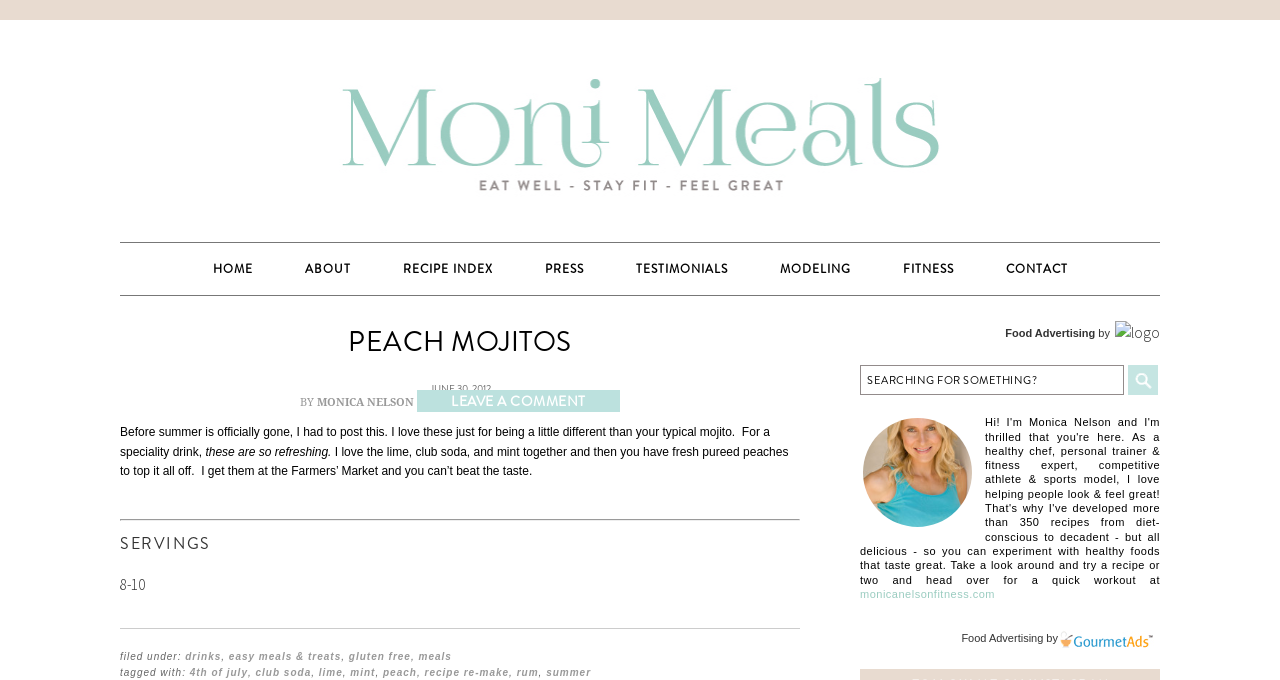Please determine the bounding box coordinates of the element's region to click in order to carry out the following instruction: "Visit the ABOUT page". The coordinates should be four float numbers between 0 and 1, i.e., [left, top, right, bottom].

[0.218, 0.357, 0.293, 0.434]